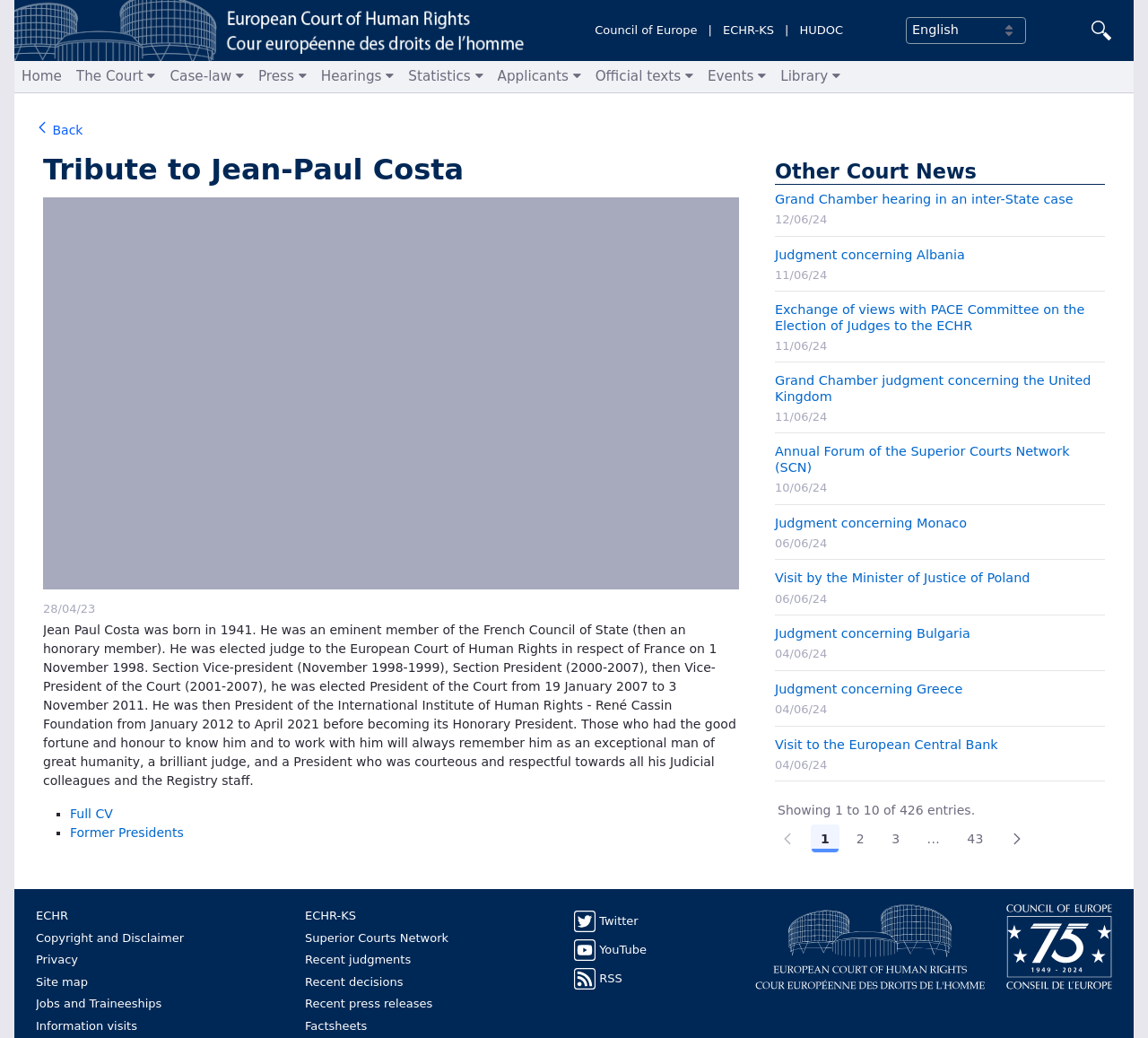Show the bounding box coordinates for the element that needs to be clicked to execute the following instruction: "Read the 'Tribute to Jean-Paul Costa' article". Provide the coordinates in the form of four float numbers between 0 and 1, i.e., [left, top, right, bottom].

[0.038, 0.147, 0.644, 0.187]